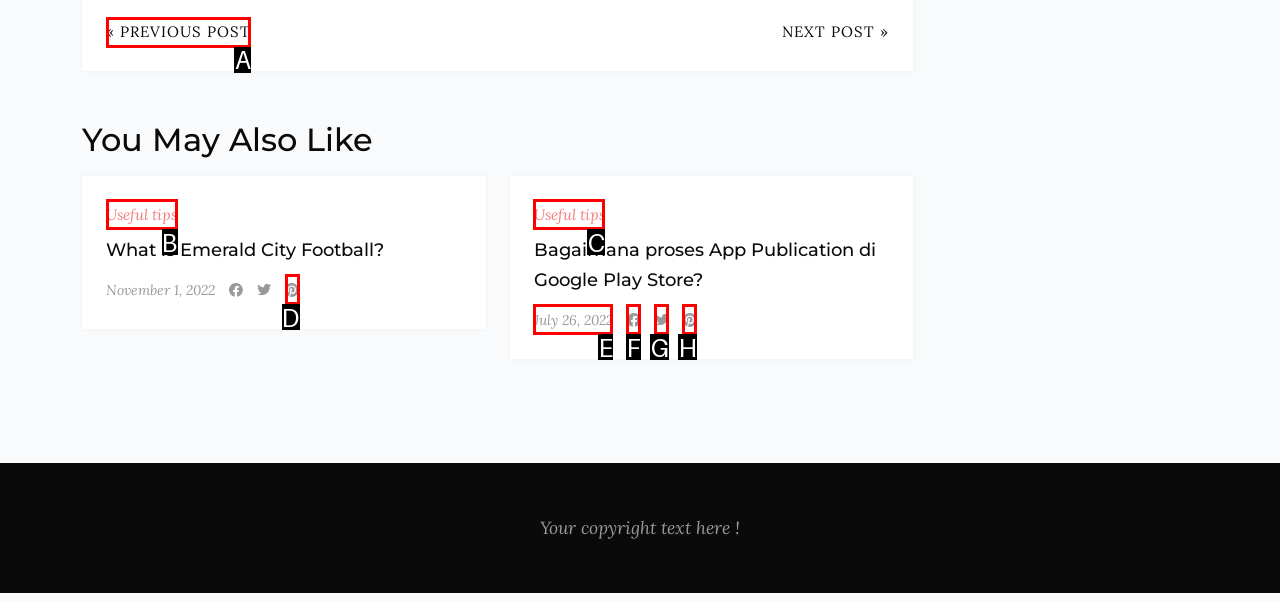Decide which HTML element to click to complete the task: go to previous post Provide the letter of the appropriate option.

A